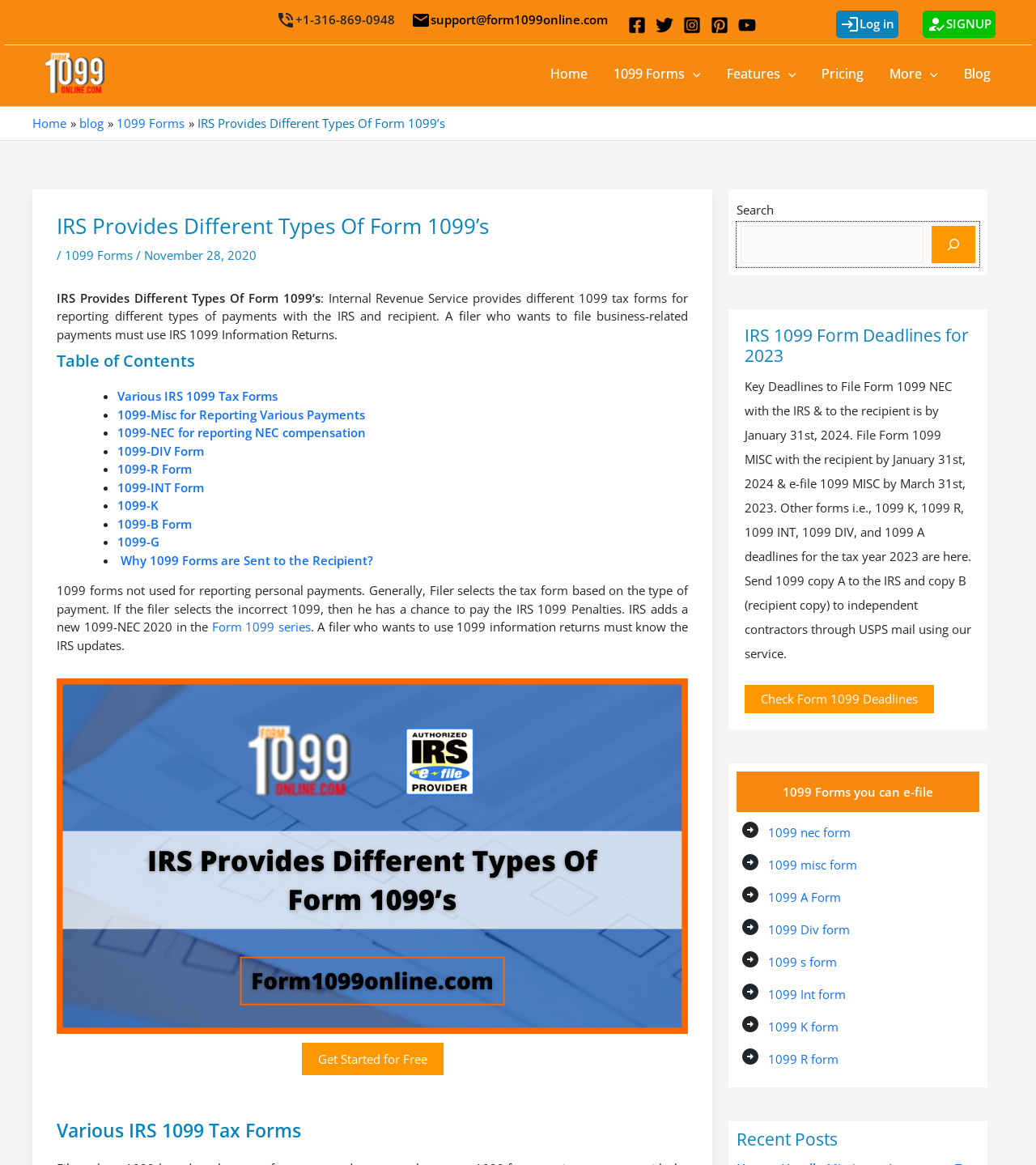Based on the element description: "1099-INT Form", identify the bounding box coordinates for this UI element. The coordinates must be four float numbers between 0 and 1, listed as [left, top, right, bottom].

[0.113, 0.411, 0.197, 0.425]